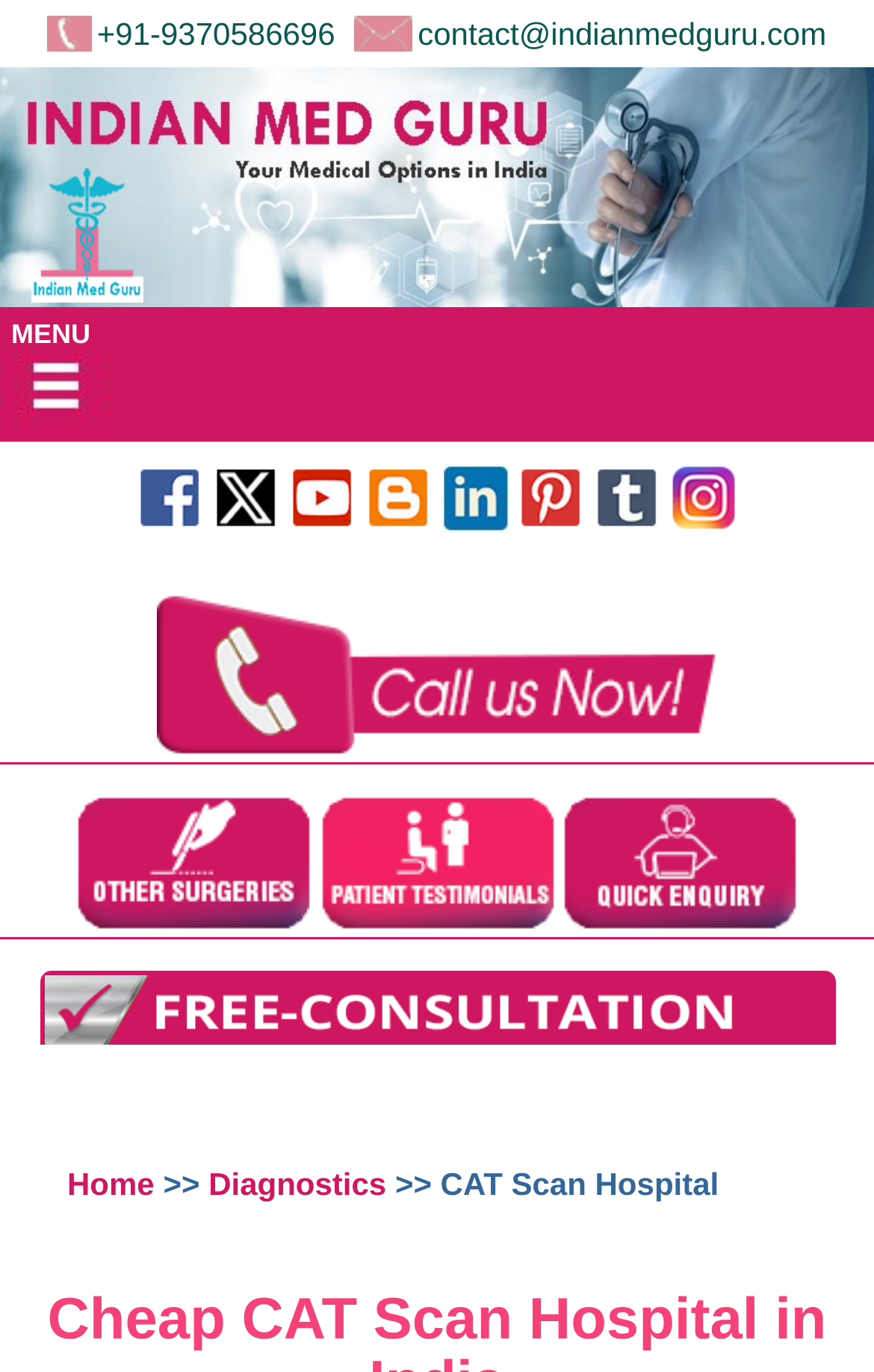Locate the bounding box coordinates of the area that needs to be clicked to fulfill the following instruction: "Go to the home page". The coordinates should be in the format of four float numbers between 0 and 1, namely [left, top, right, bottom].

[0.077, 0.849, 0.177, 0.876]